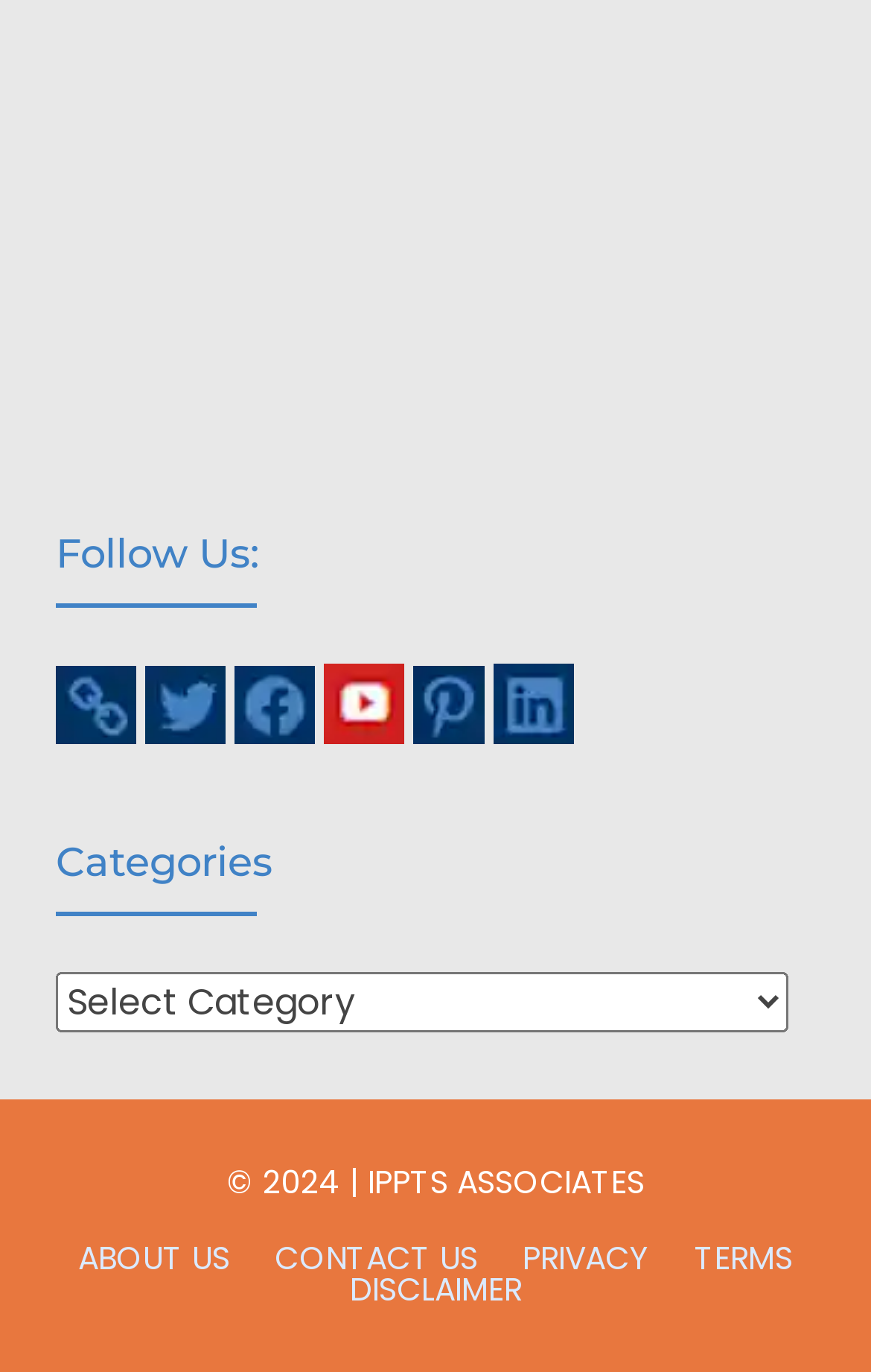Identify the bounding box coordinates of the clickable region to carry out the given instruction: "Check County News".

None